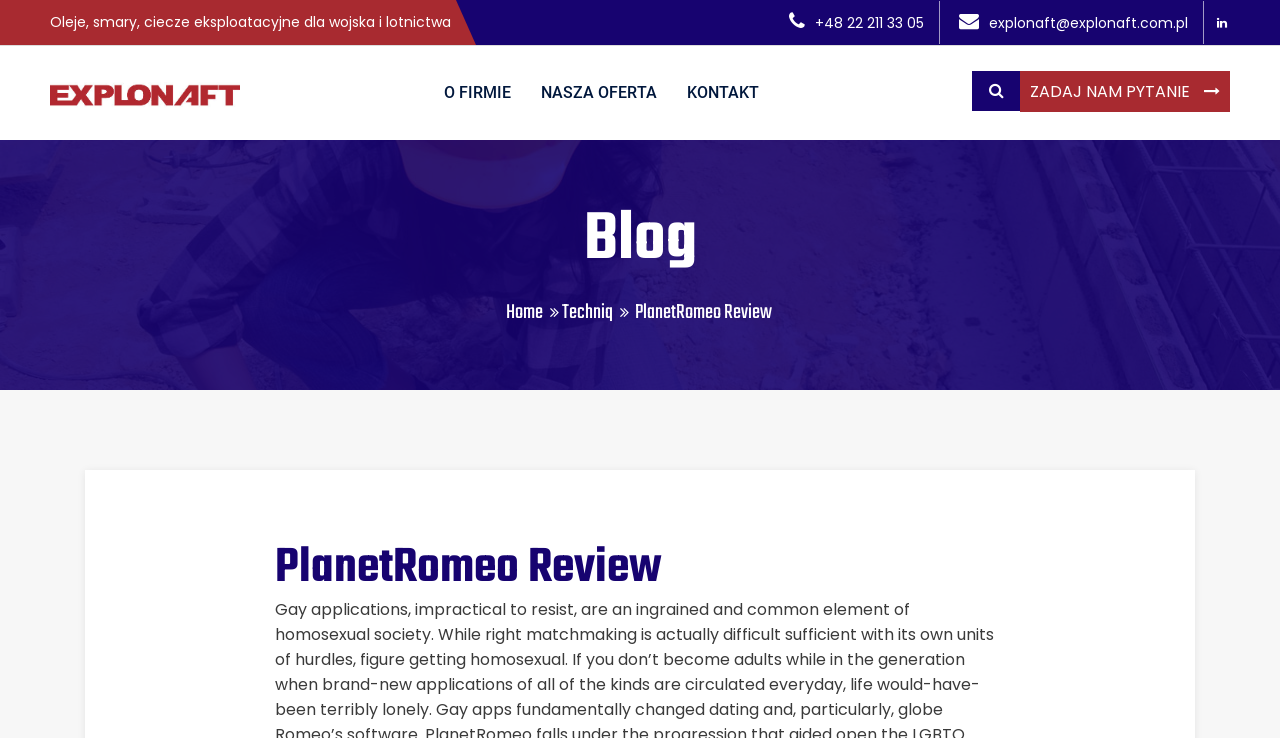What is the phone number on the webpage?
Based on the screenshot, give a detailed explanation to answer the question.

I found the phone number by looking at the static text elements on the webpage. The phone number is located at the top of the page, and it is '+48 22 211 33 05'.